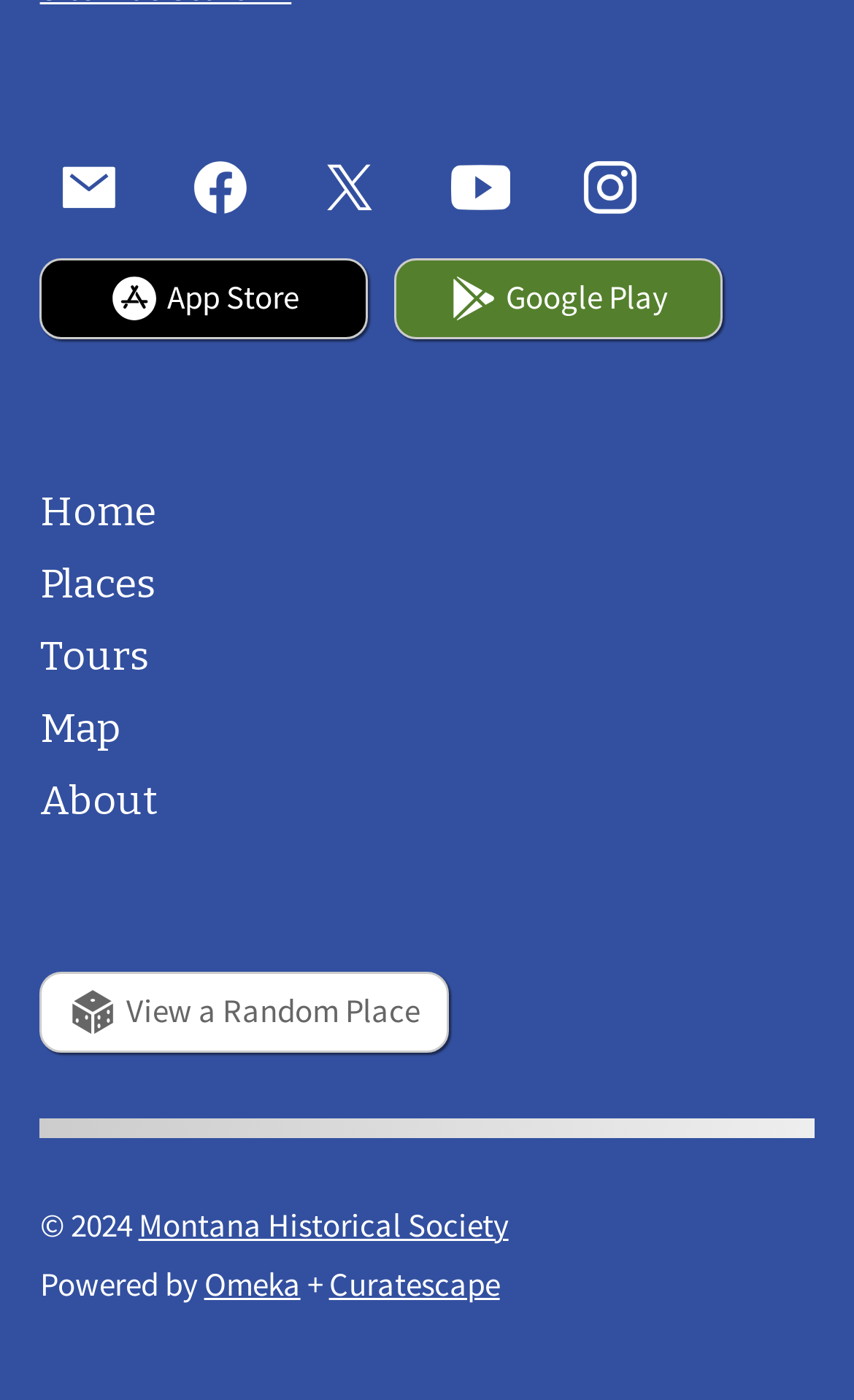Can you find the bounding box coordinates for the UI element given this description: "View a Random Place"? Provide the coordinates as four float numbers between 0 and 1: [left, top, right, bottom].

[0.047, 0.694, 0.525, 0.751]